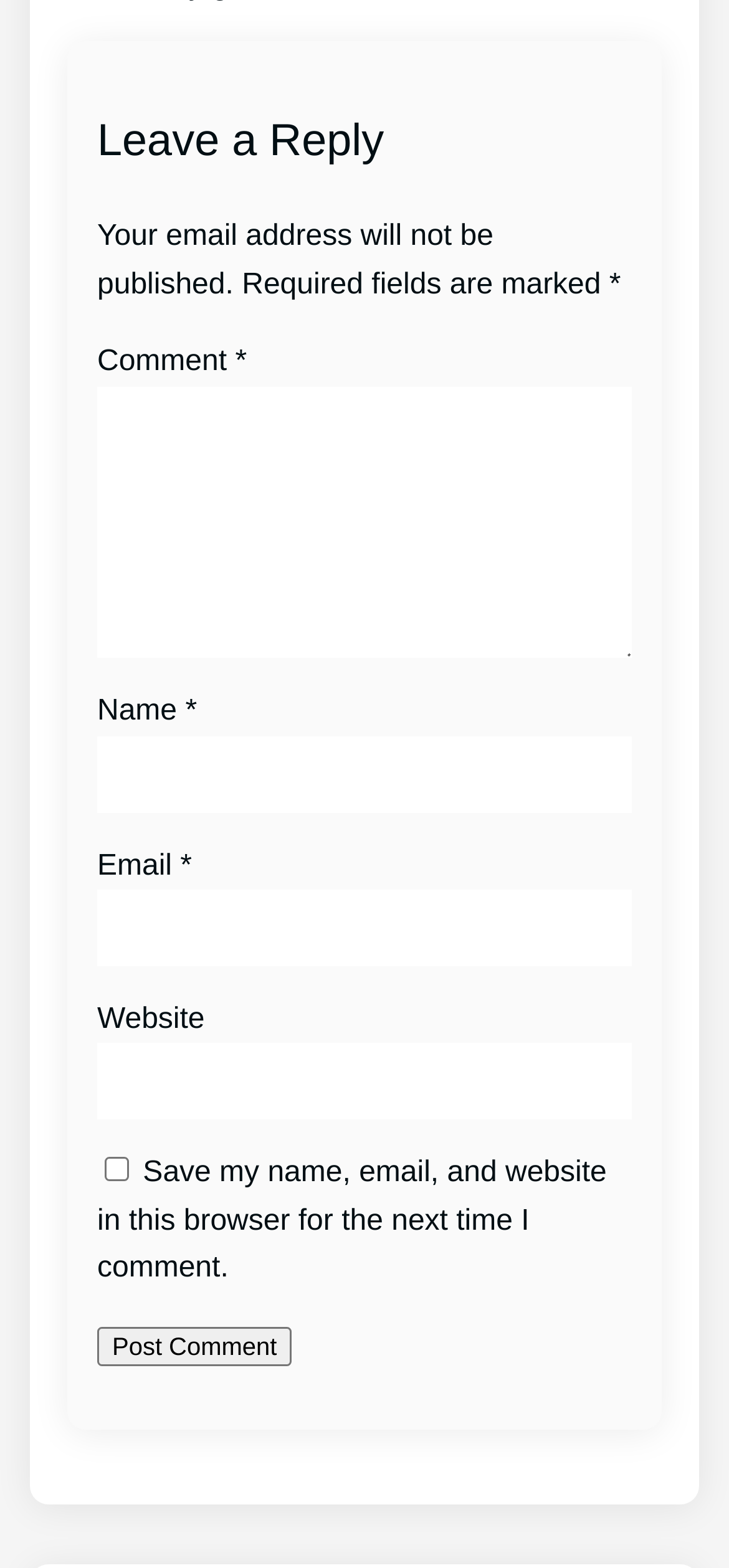Provide the bounding box coordinates of the UI element that matches the description: "parent_node: Email * aria-describedby="email-notes" name="email"".

[0.133, 0.568, 0.867, 0.616]